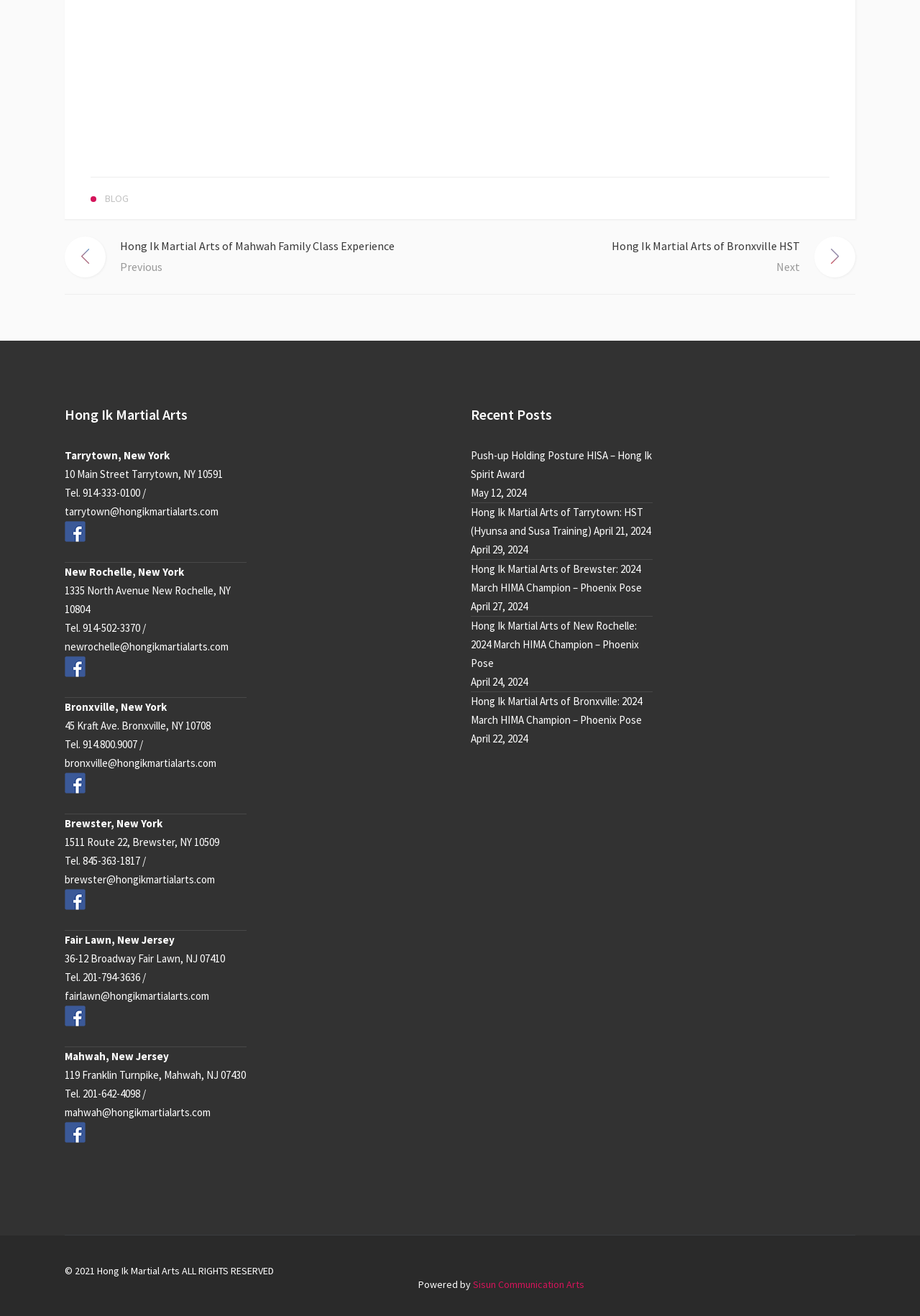Given the description "parent_node: New Rochelle, New York", determine the bounding box of the corresponding UI element.

[0.07, 0.499, 0.109, 0.525]